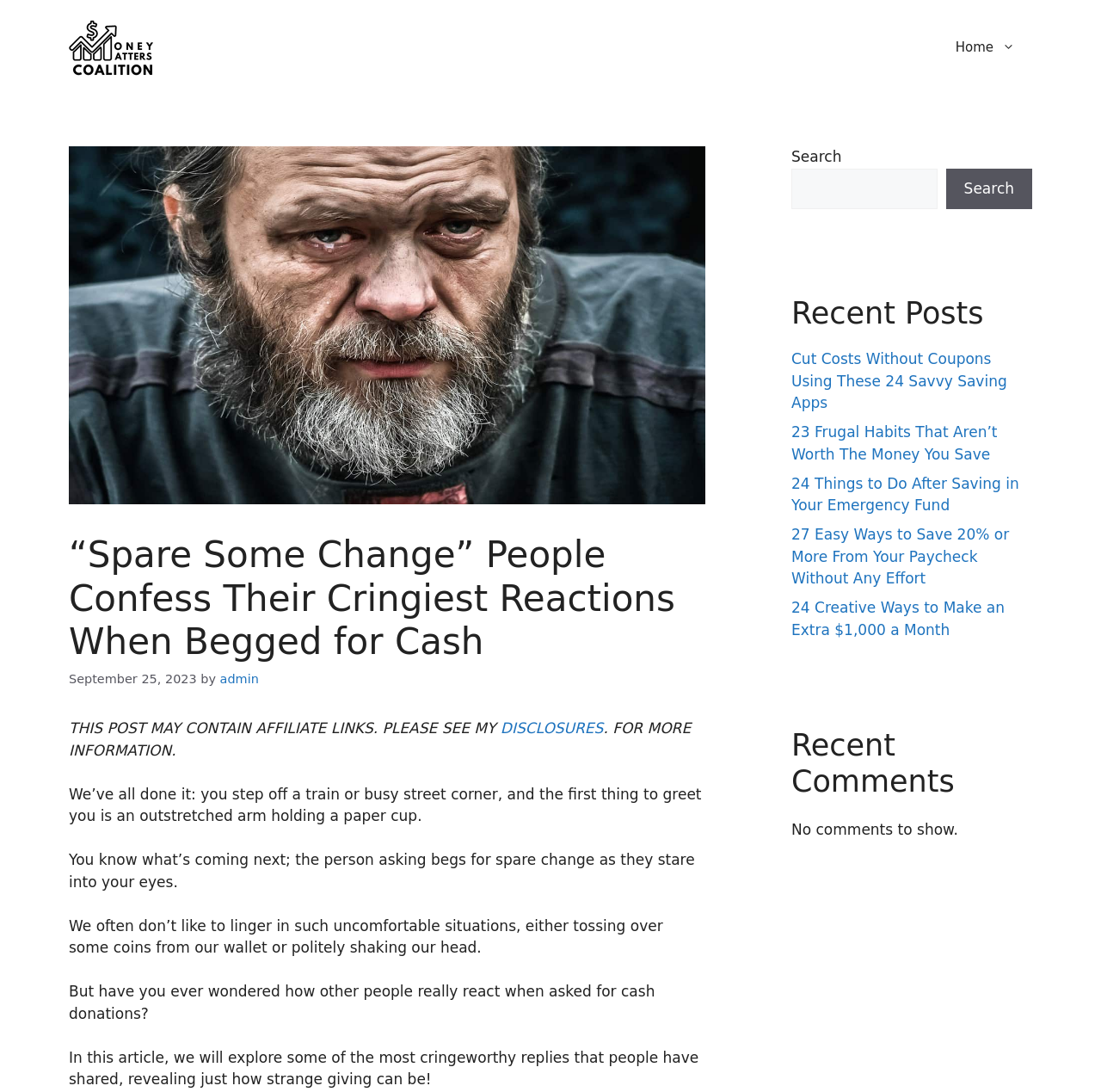Please specify the bounding box coordinates of the clickable section necessary to execute the following command: "Read the article 'Cut Costs Without Coupons Using These 24 Savvy Saving Apps'".

[0.719, 0.321, 0.915, 0.377]